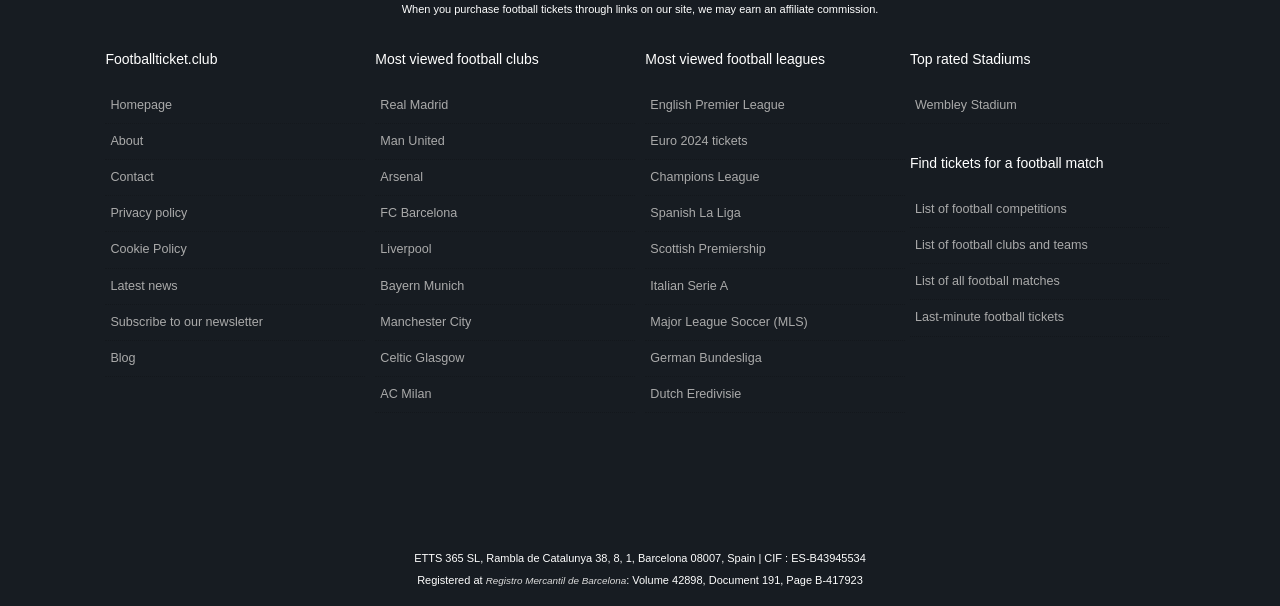What is the address of ETTS 365 SL?
Using the visual information, answer the question in a single word or phrase.

Rambla de Catalunya 38, 8, 1, Barcelona 08007, Spain